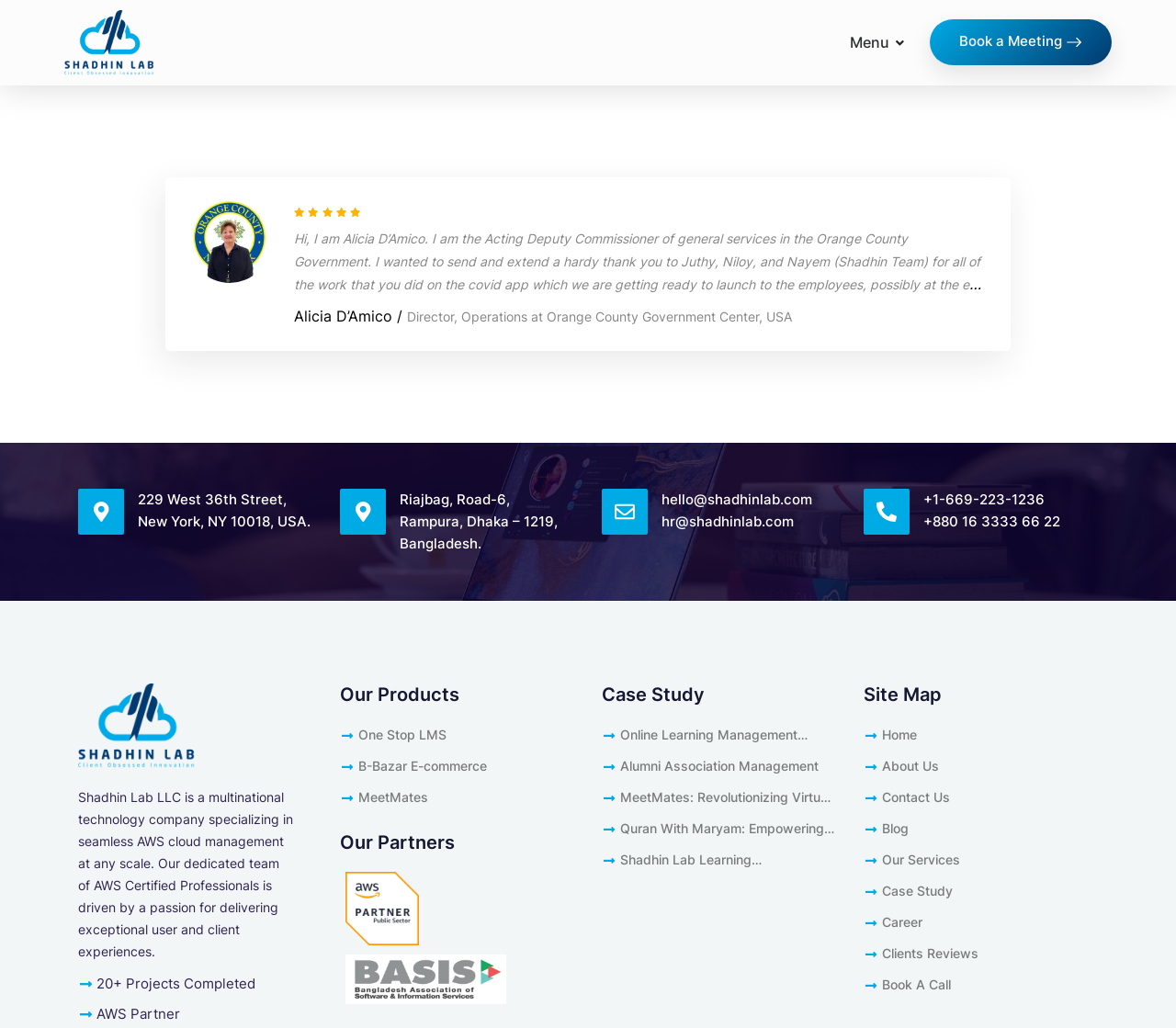Find the bounding box coordinates of the element to click in order to complete the given instruction: "View the site map."

[0.734, 0.665, 0.934, 0.686]